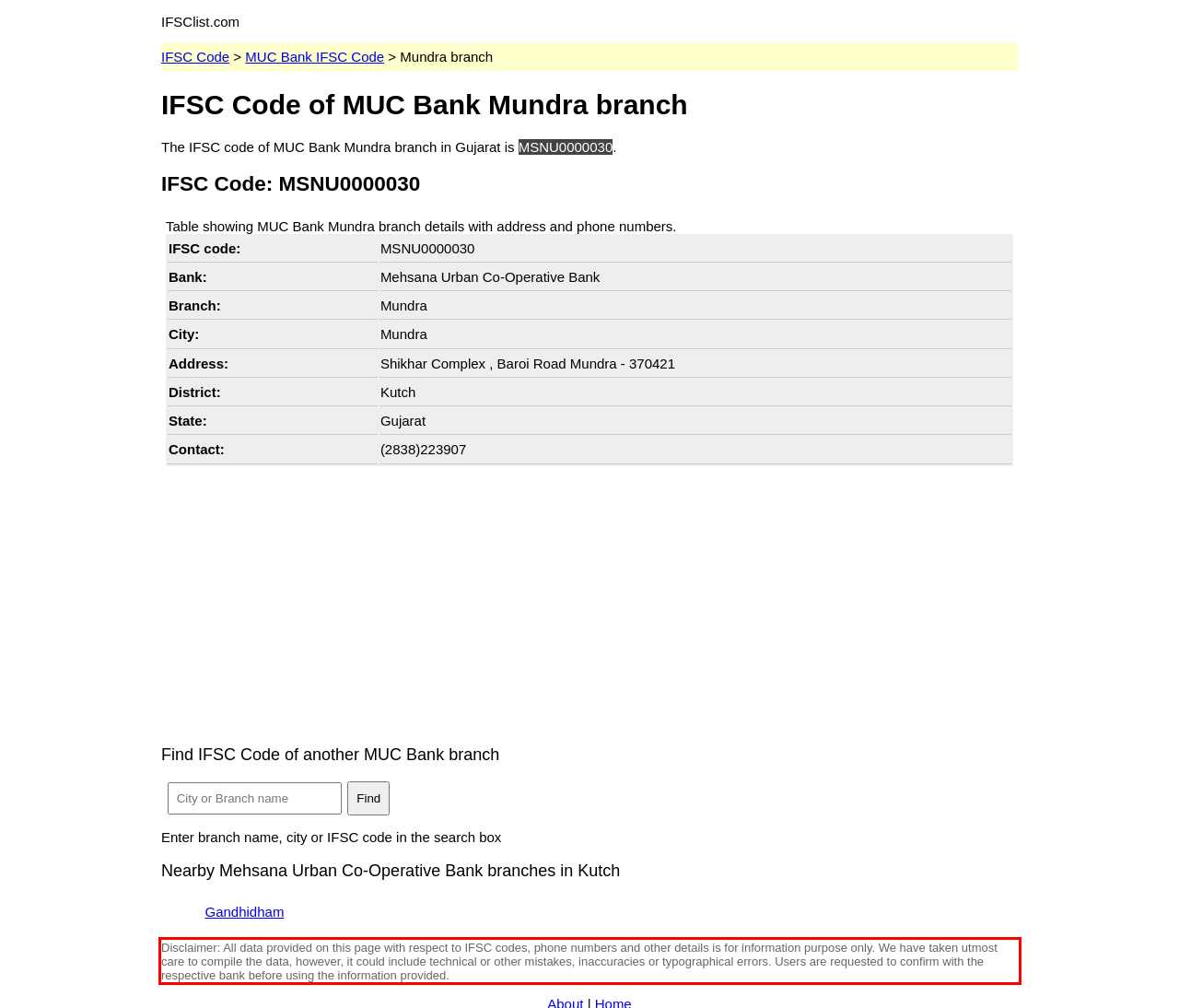Using the provided screenshot of a webpage, recognize and generate the text found within the red rectangle bounding box.

Disclaimer: All data provided on this page with respect to IFSC codes, phone numbers and other details is for information purpose only. We have taken utmost care to compile the data, however, it could include technical or other mistakes, inaccuracies or typographical errors. Users are requested to confirm with the respective bank before using the information provided.